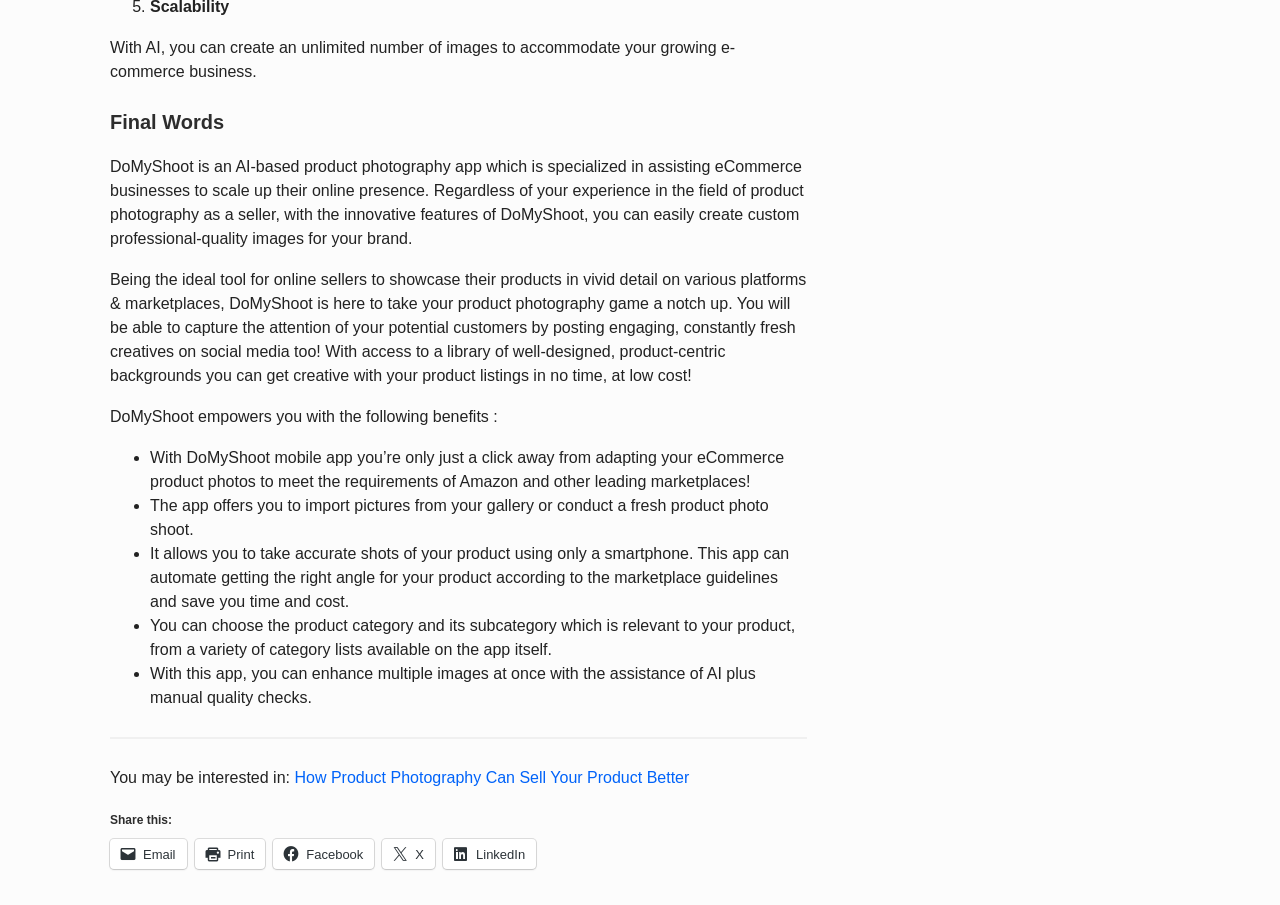Please answer the following query using a single word or phrase: 
How can you share the content of this webpage?

Through social media or email